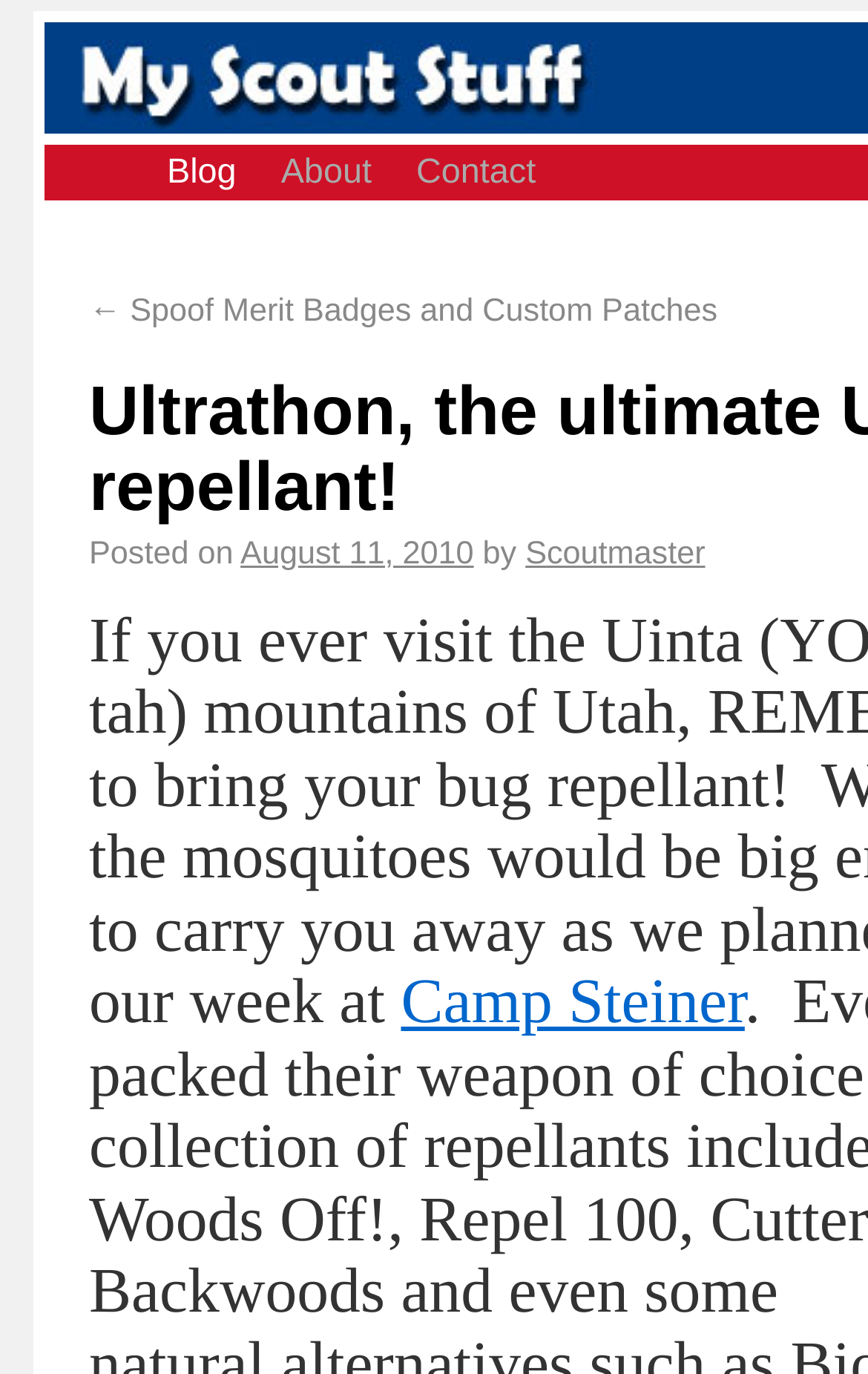Locate the bounding box of the user interface element based on this description: "August 11, 2010".

[0.277, 0.39, 0.546, 0.416]